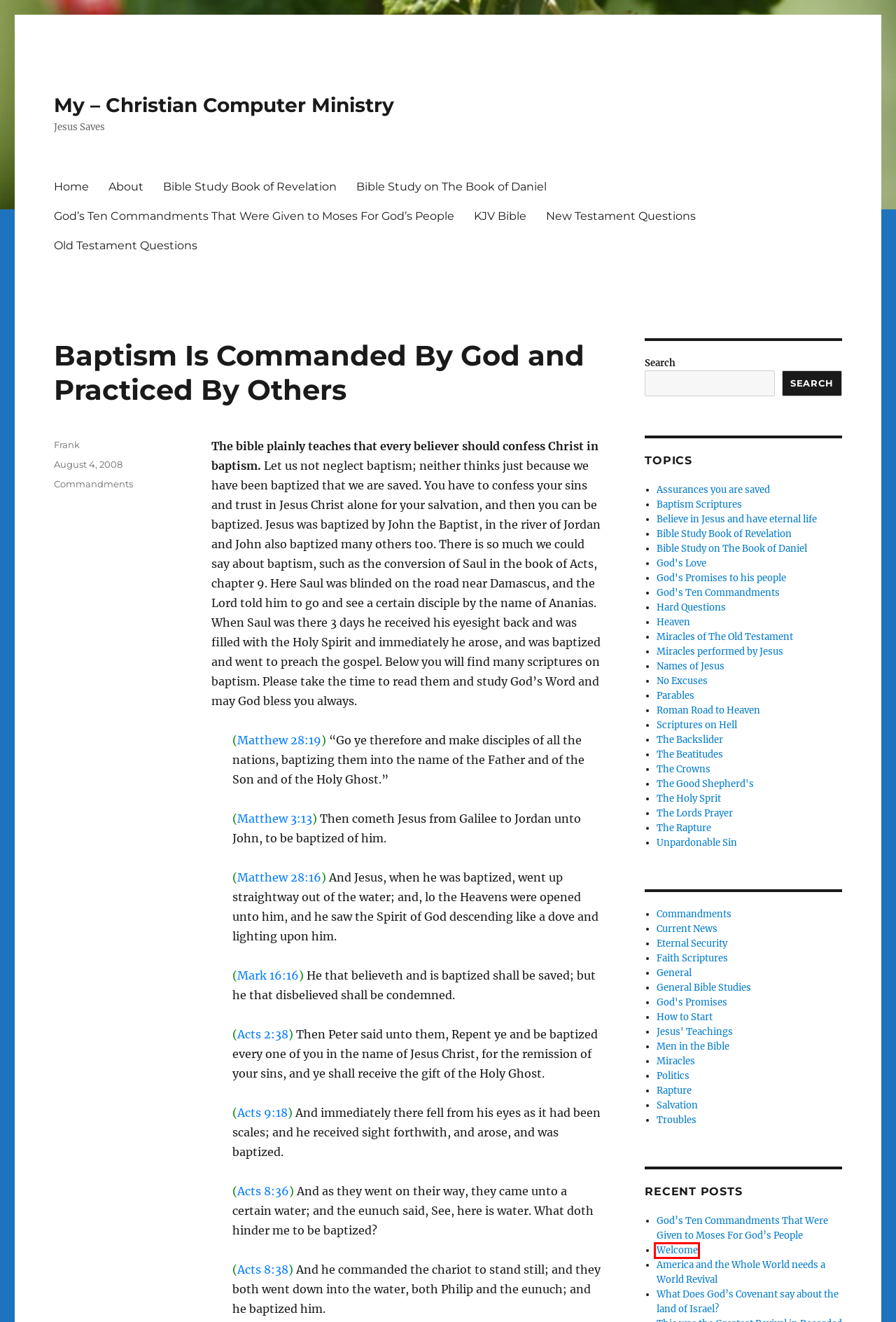Evaluate the webpage screenshot and identify the element within the red bounding box. Select the webpage description that best fits the new webpage after clicking the highlighted element. Here are the candidates:
A. Questions that can be hard to understand – My – Christian Computer Ministry
B. Bible Study on The Book of Daniel – My – Christian Computer Ministry
C. New Testament Questions – My – Christian Computer Ministry
D. Holy Spirit – My – Christian Computer Ministry
E. Troubles – My – Christian Computer Ministry
F. My – Christian Computer Ministry – Jesus Saves
G. Welcome – My – Christian Computer Ministry
H. Old Testament Questions – My – Christian Computer Ministry

G